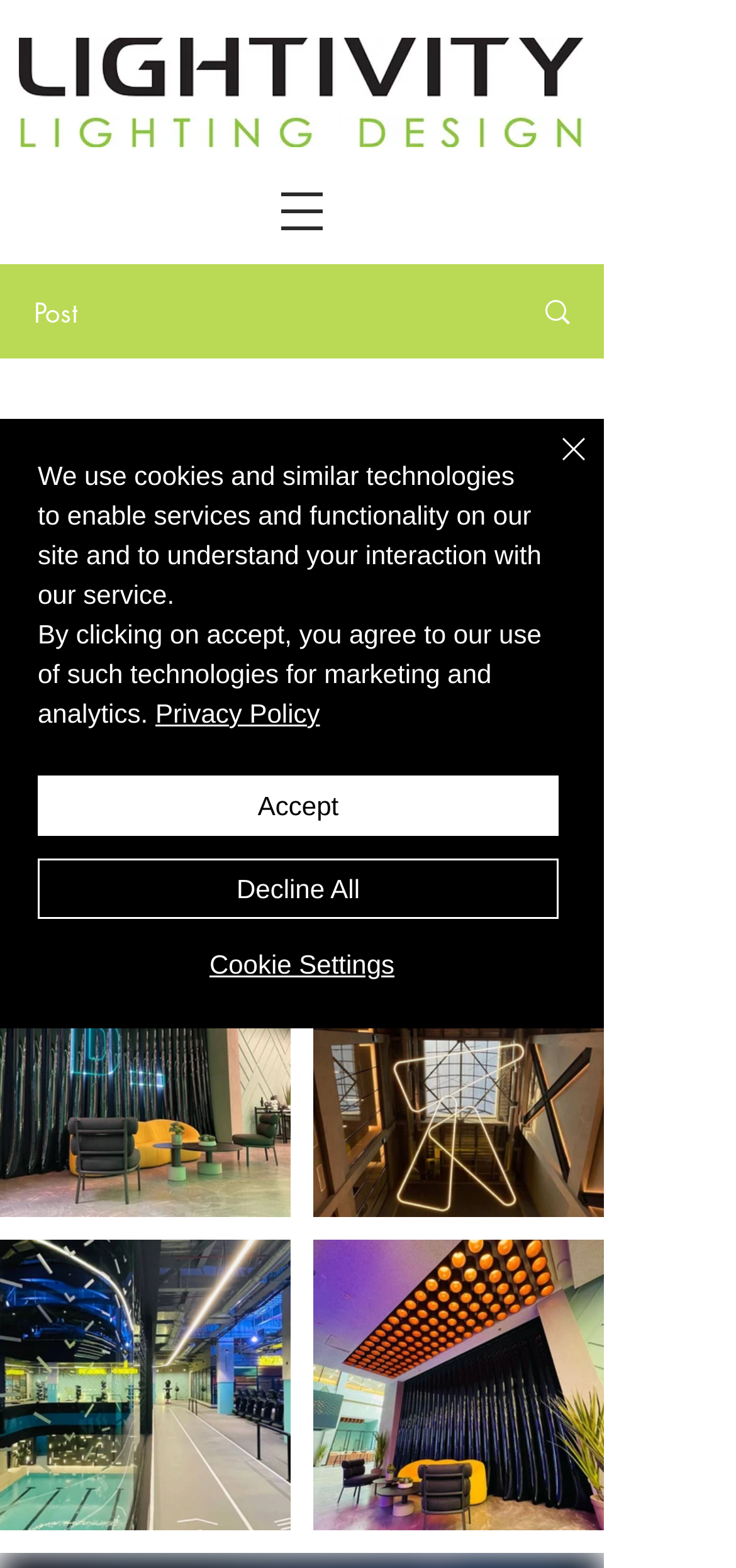Answer succinctly with a single word or phrase:
What is the time period mentioned in the webpage?

7 days ago